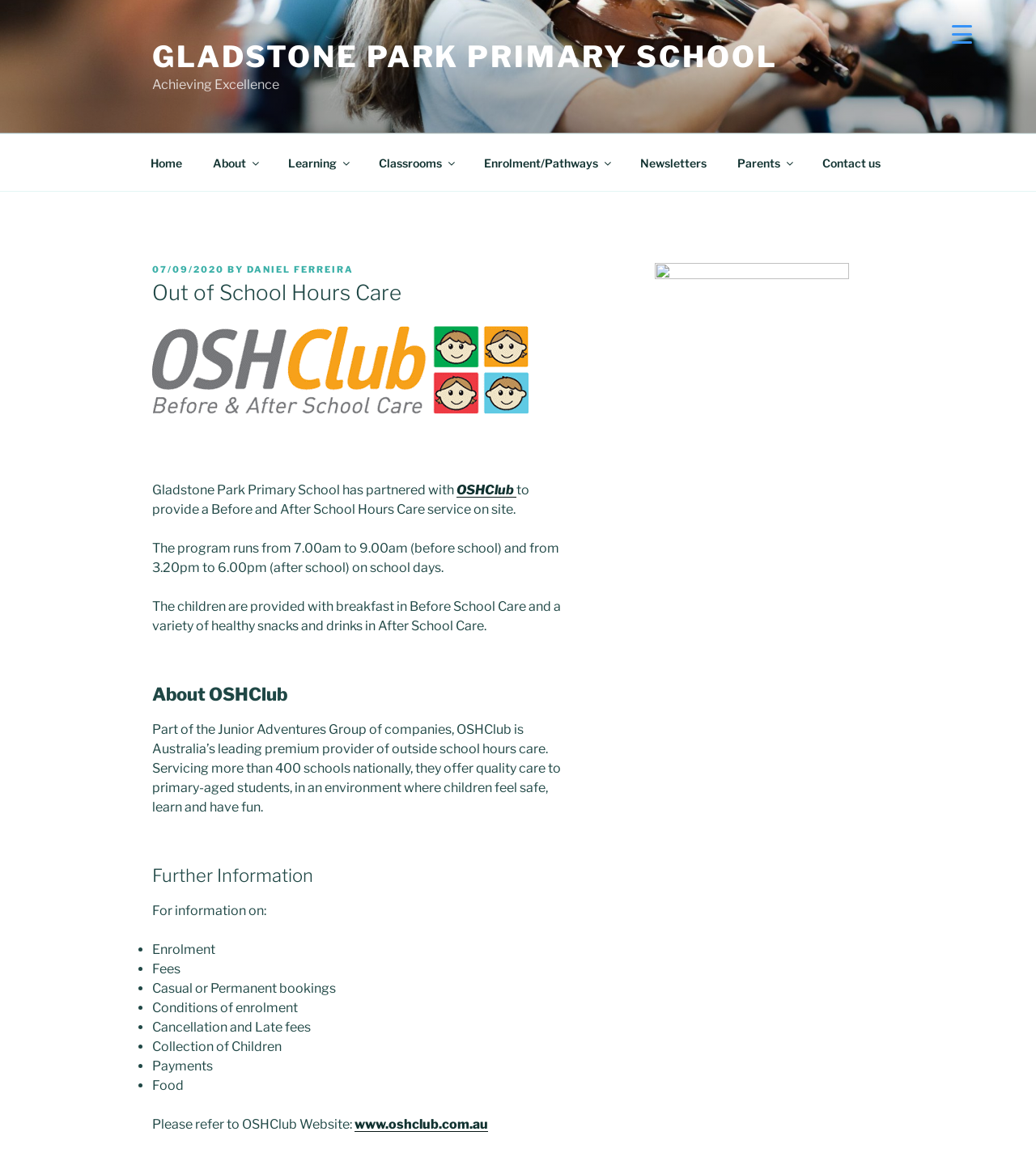Find the bounding box coordinates of the clickable region needed to perform the following instruction: "Click on 'Apoc western'". The coordinates should be provided as four float numbers between 0 and 1, i.e., [left, top, right, bottom].

None